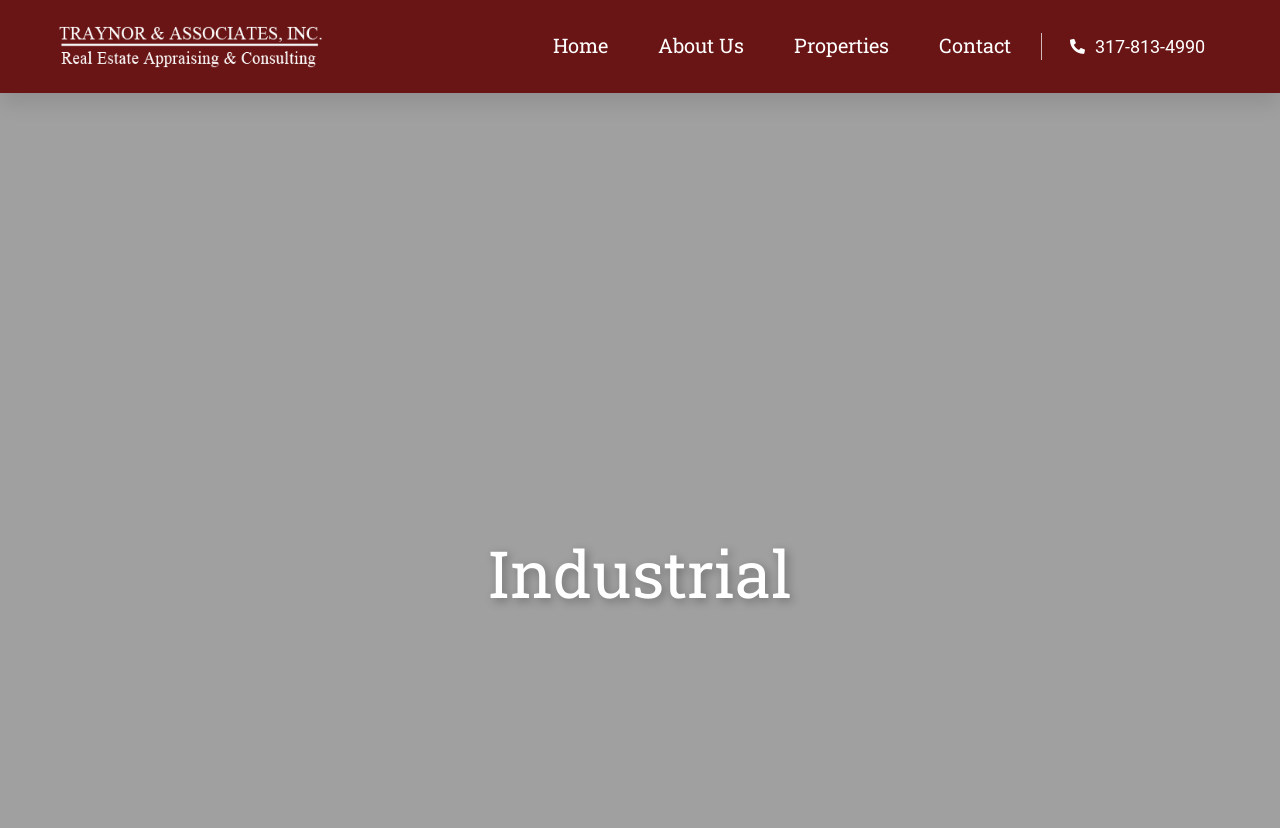Please answer the following query using a single word or phrase: 
How many navigation links are there?

5